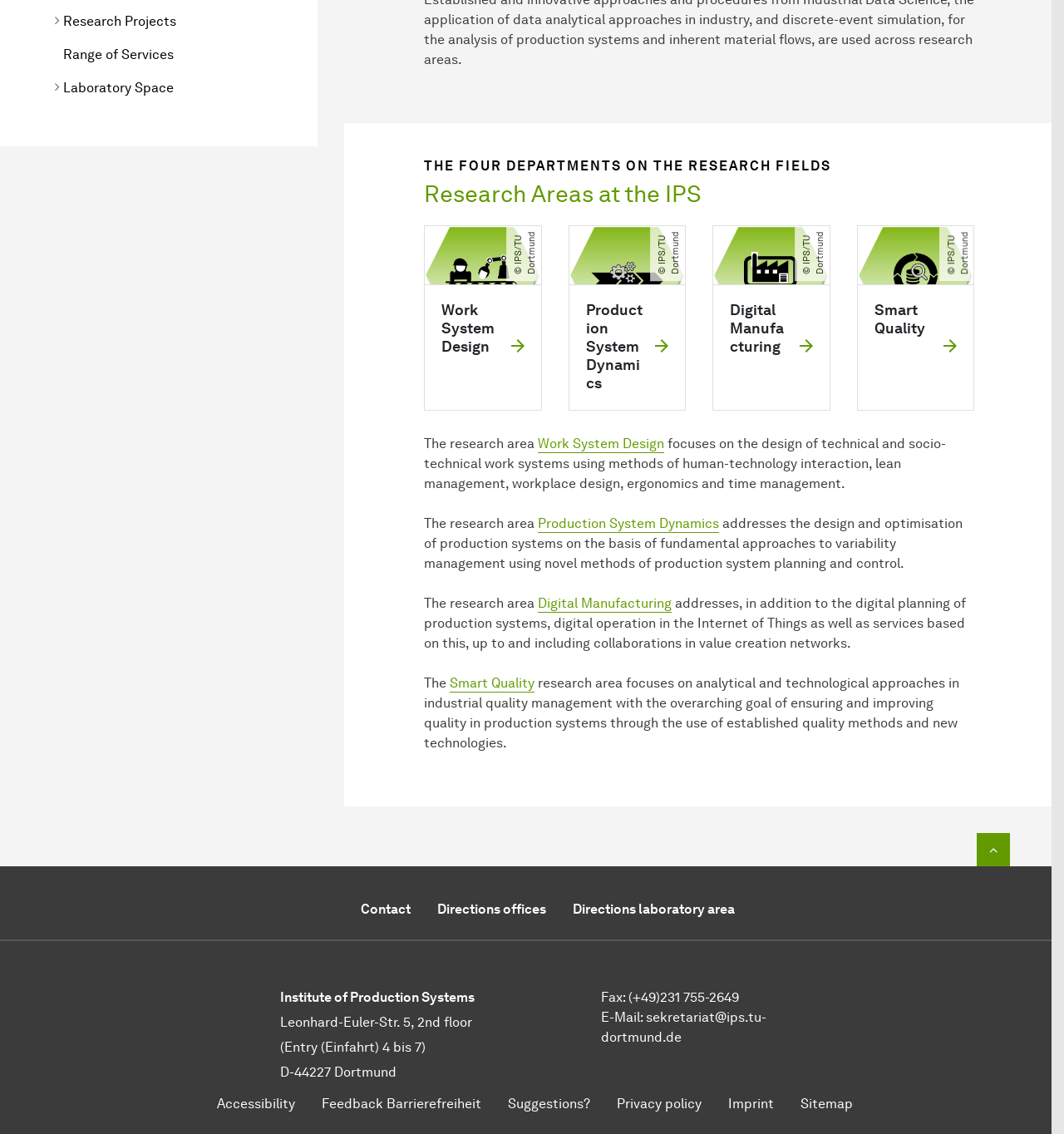Predict the bounding box of the UI element based on this description: "WM".

None